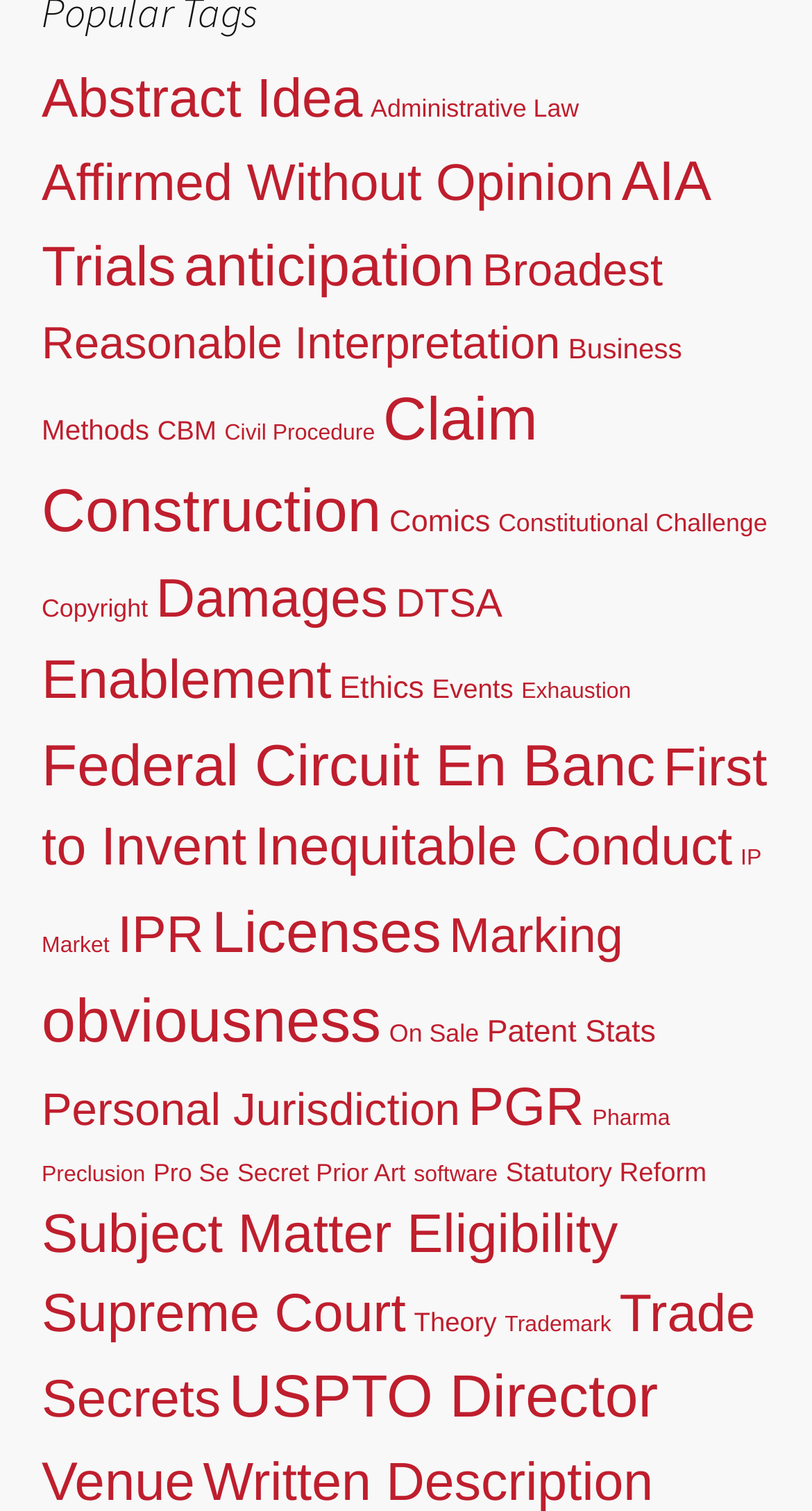Provide a thorough and detailed response to the question by examining the image: 
What is the category with the fewest items?

By scanning the links on the webpage, I found that the category 'Civil Procedure' has only 1 item listed.